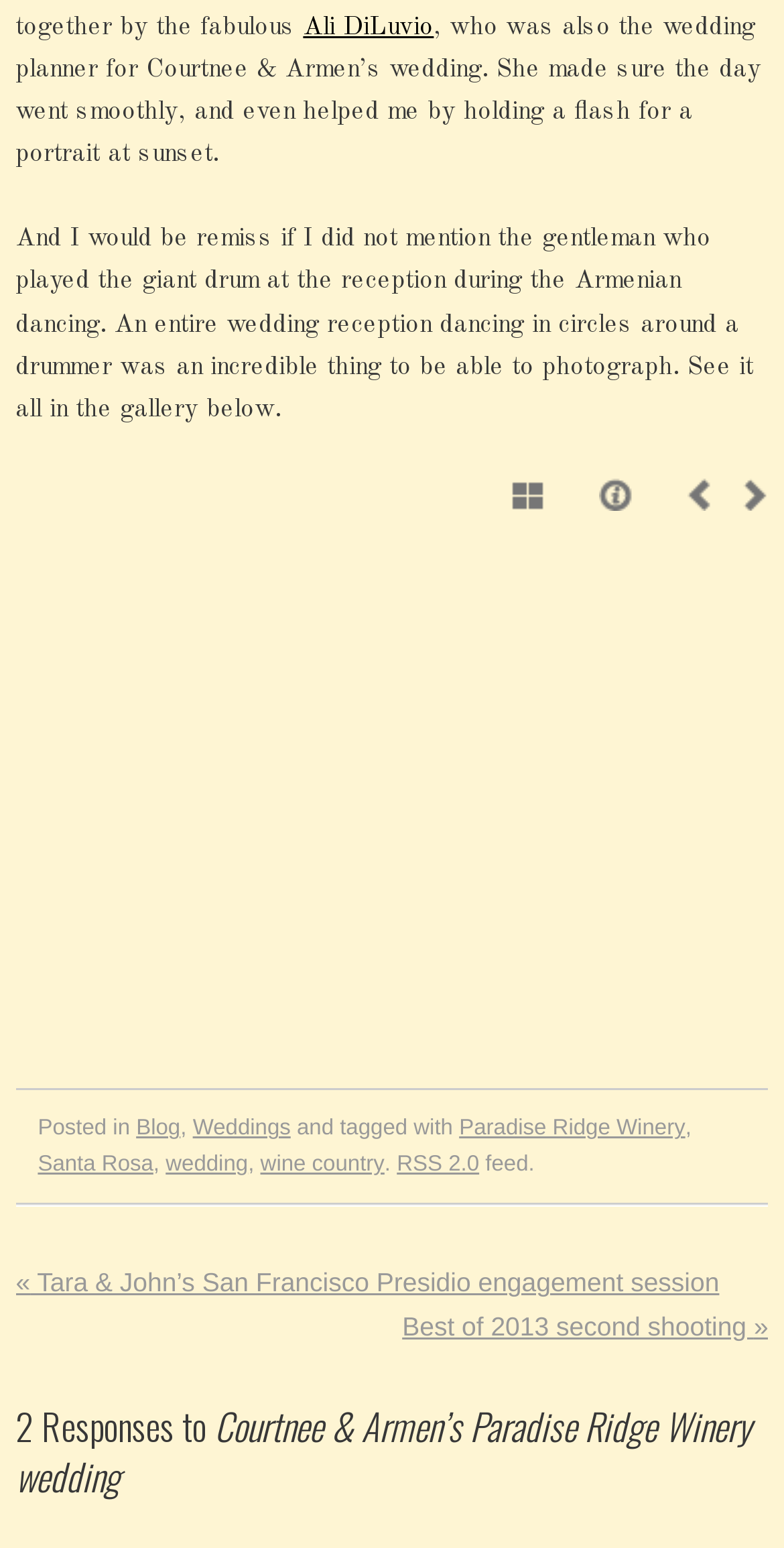Find the bounding box of the web element that fits this description: "Paradise Ridge Winery".

[0.586, 0.721, 0.874, 0.737]